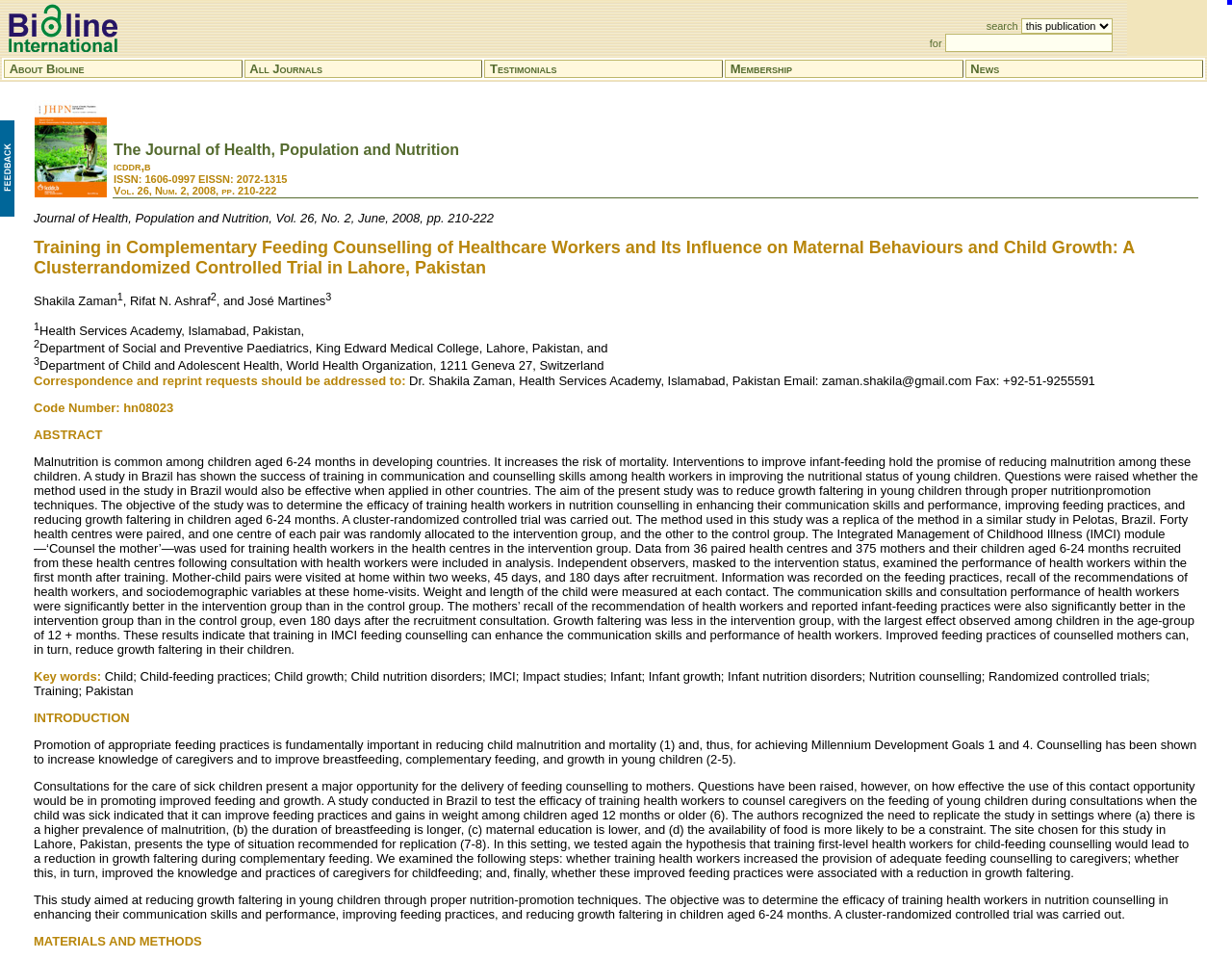What is the objective of the study?
Refer to the image and offer an in-depth and detailed answer to the question.

The objective of the study can be found in the text 'The objective of the study was to determine the efficacy of training health workers in nutrition counselling in enhancing their communication skills and performance, improving feeding practices, and reducing growth faltering in children aged 6-24 months.' which is located in the StaticText element with bounding box coordinates [0.027, 0.768, 0.971, 0.798].